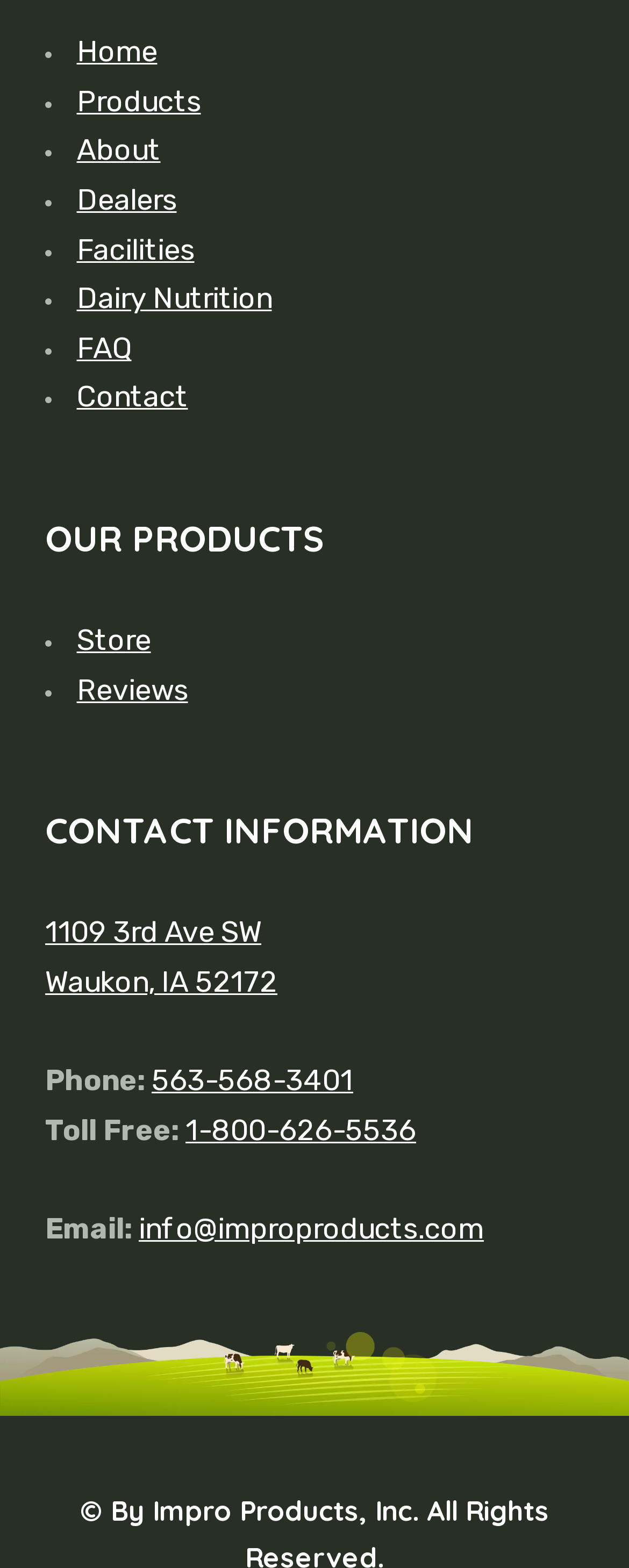Extract the bounding box coordinates for the described element: "Dairy Nutrition". The coordinates should be represented as four float numbers between 0 and 1: [left, top, right, bottom].

[0.11, 0.17, 0.444, 0.211]